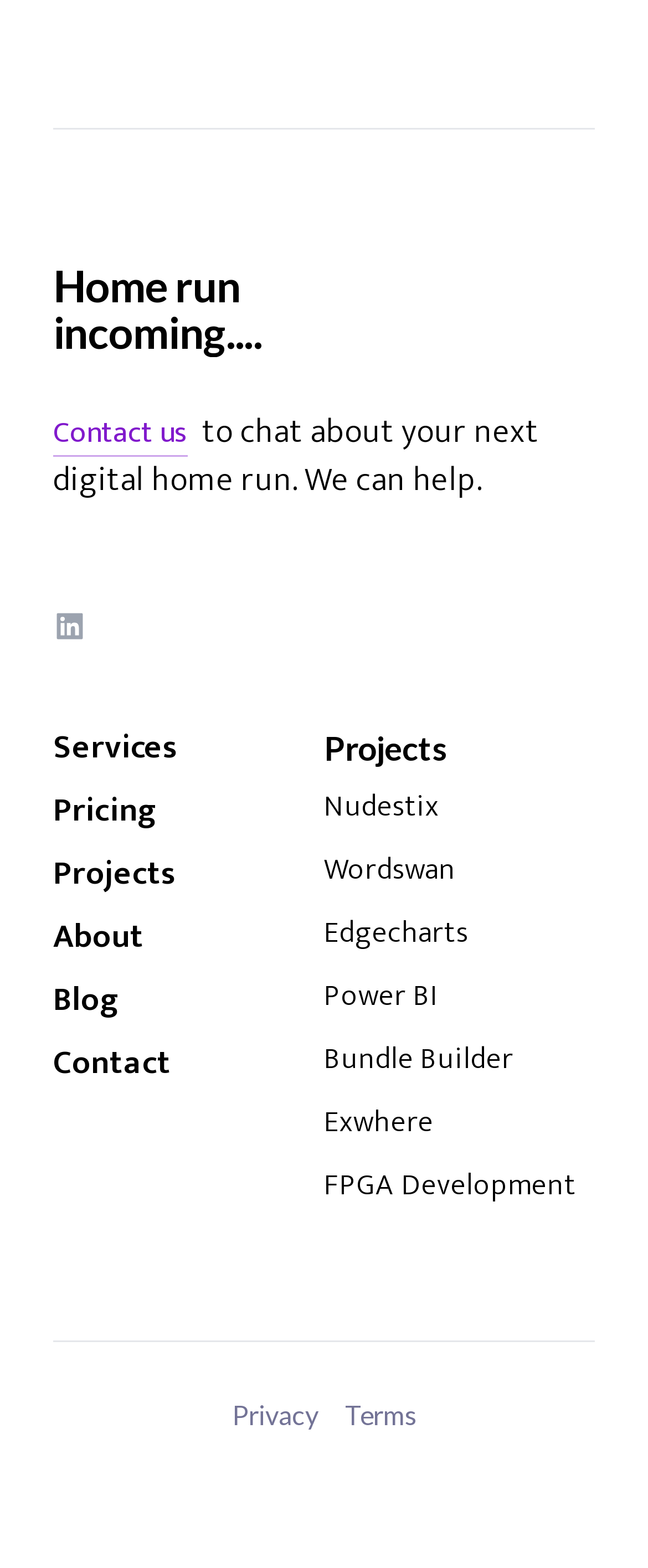Please determine the bounding box coordinates of the element's region to click for the following instruction: "Visit LinkedIn".

[0.082, 0.388, 0.133, 0.41]